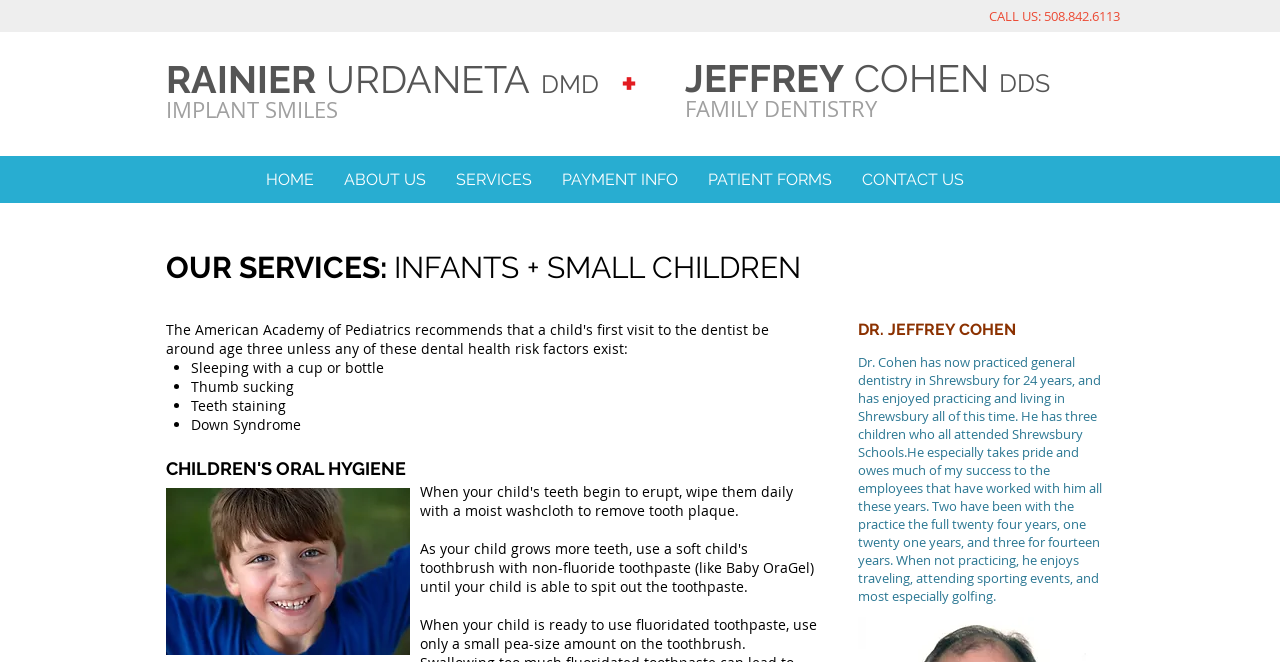Indicate the bounding box coordinates of the element that must be clicked to execute the instruction: "Click the 'FAMILY DENTISTRY' link". The coordinates should be given as four float numbers between 0 and 1, i.e., [left, top, right, bottom].

[0.535, 0.14, 0.685, 0.186]